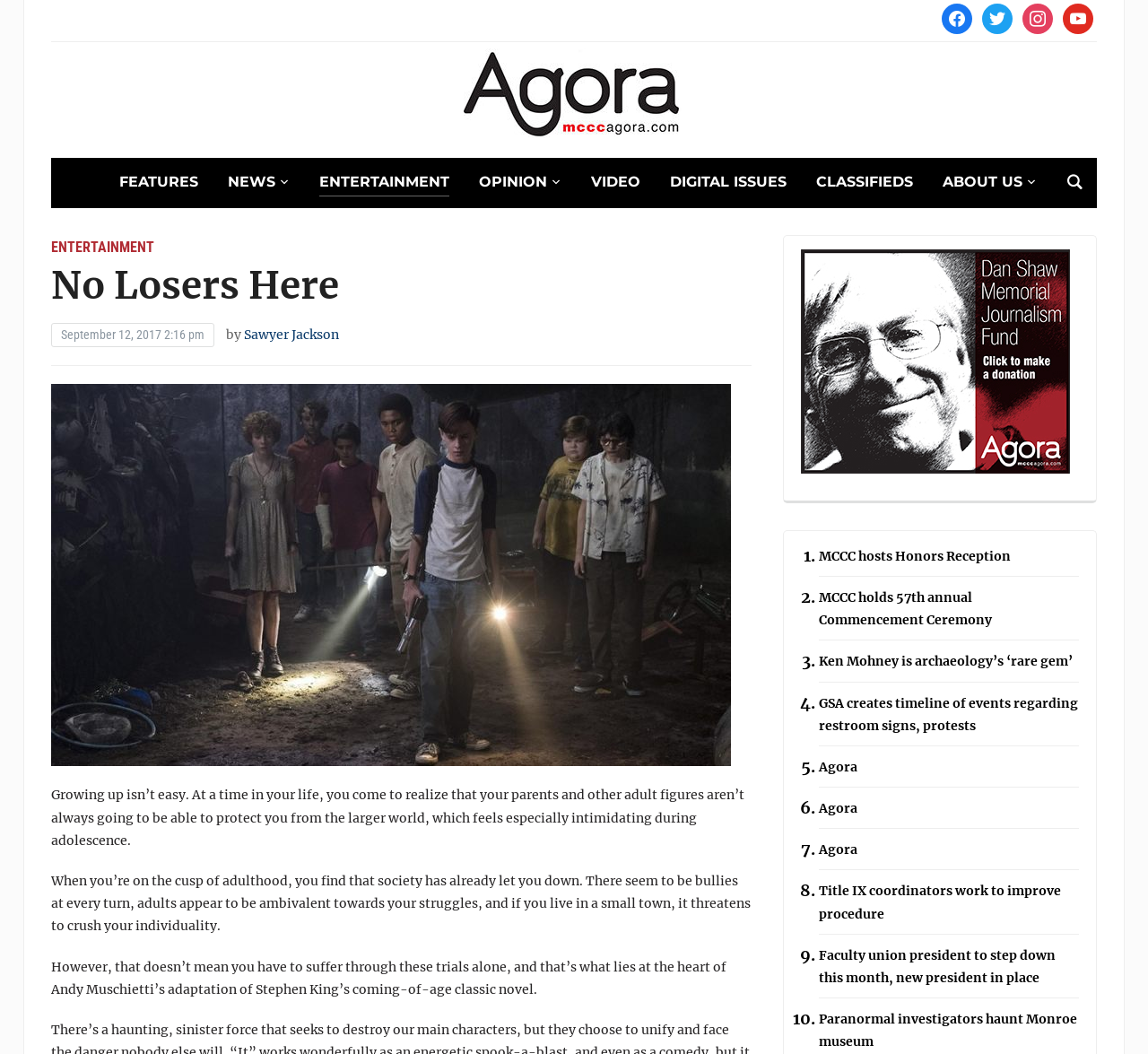Please specify the bounding box coordinates of the clickable section necessary to execute the following command: "Watch videos on the VIDEO page".

[0.515, 0.161, 0.558, 0.185]